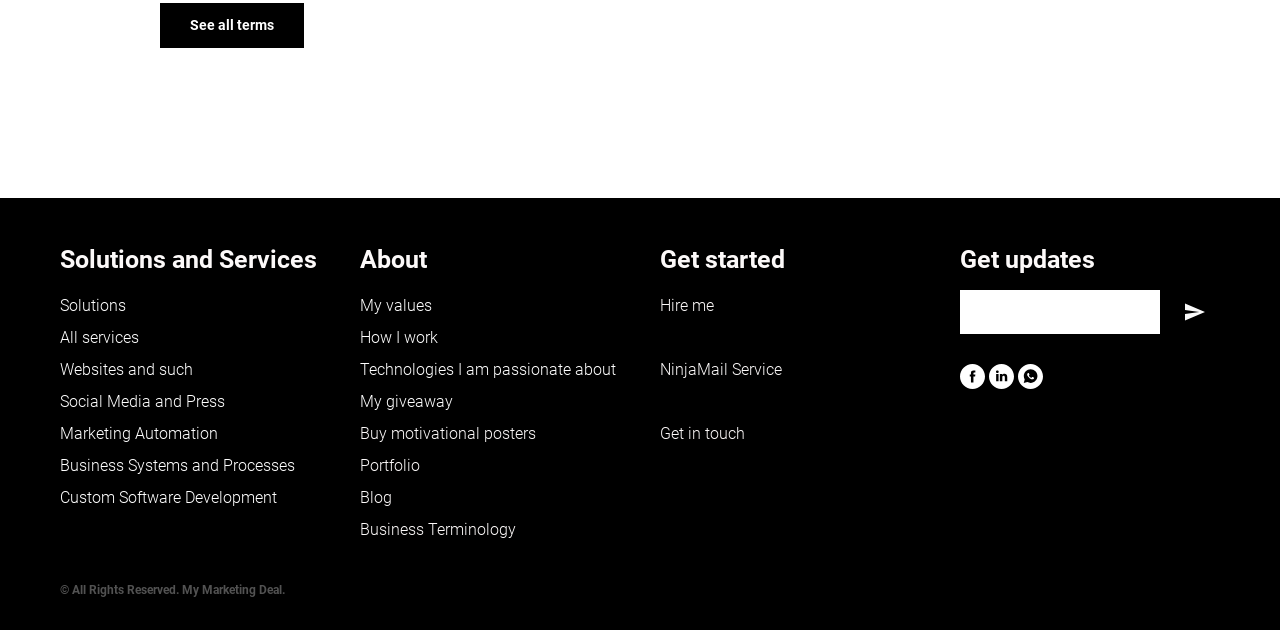How many links are under 'Solutions and Services'?
Using the details from the image, give an elaborate explanation to answer the question.

I counted the number of links under the 'Solutions and Services' section, which are 'Solutions', 'All services', 'Websites and such', 'Social Media and Press', 'Marketing Automation', 'Business Systems and Processes', 'Custom Software Development'.